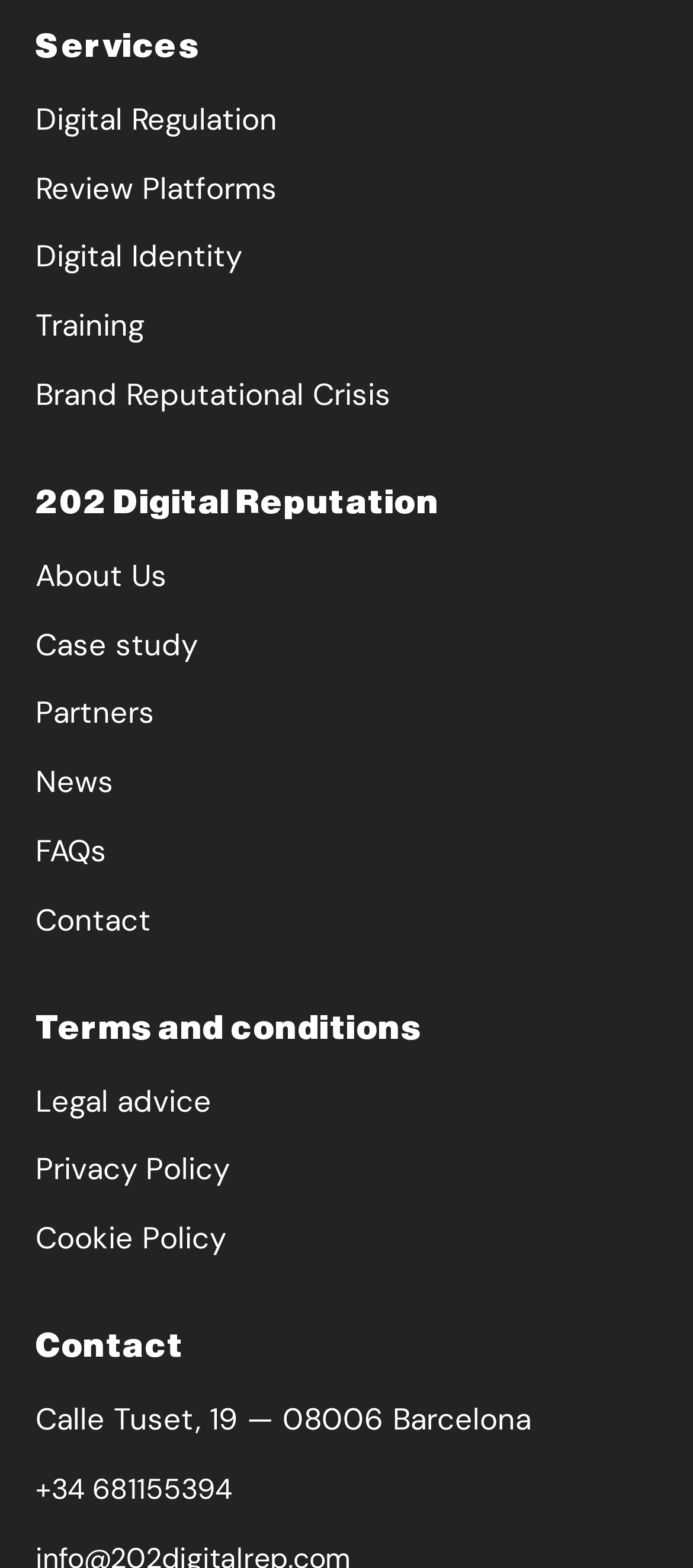Please give a one-word or short phrase response to the following question: 
What are the legal documents available on the webpage?

Terms and conditions, Legal advice, etc.